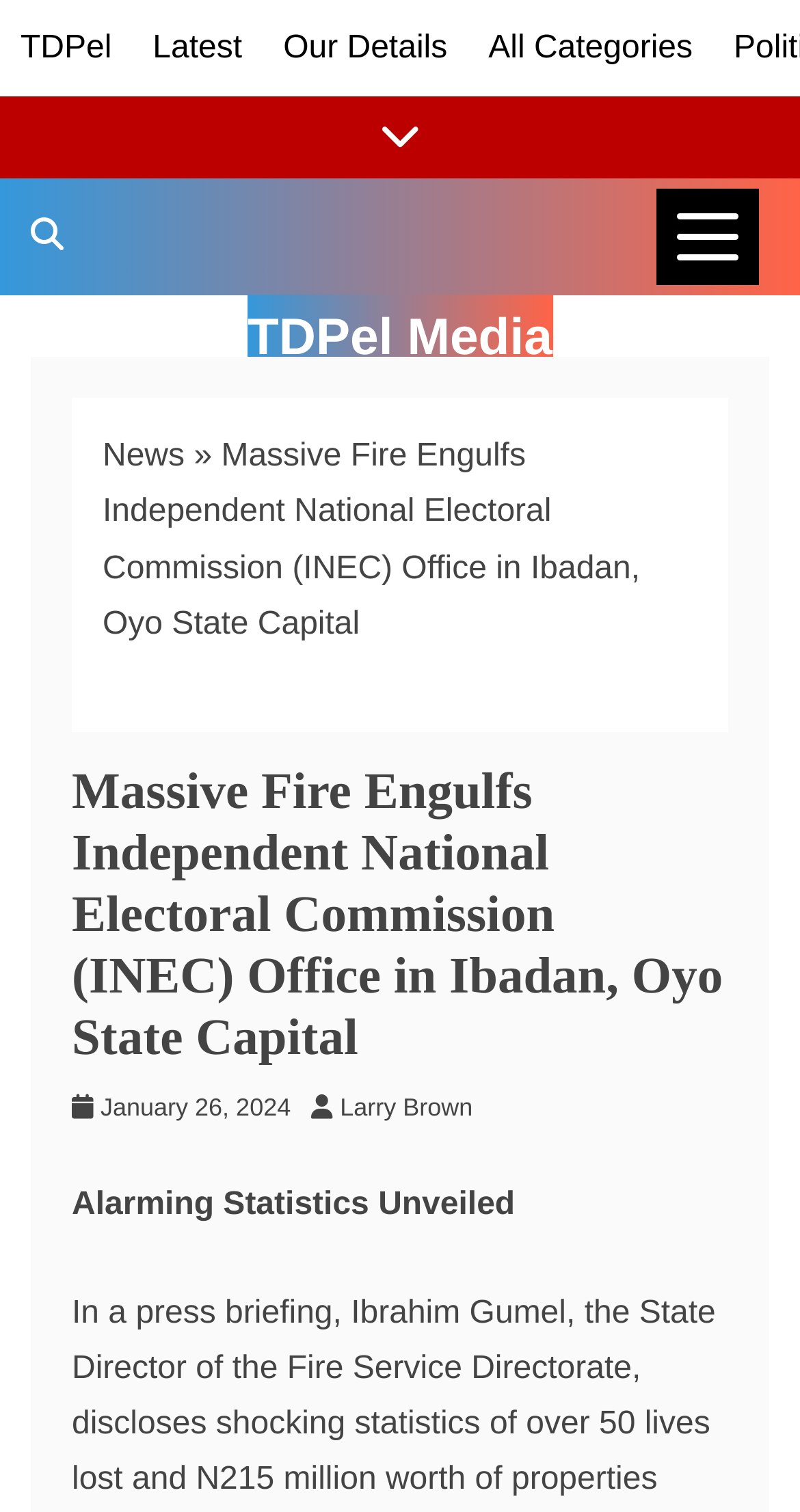Please identify the bounding box coordinates of the region to click in order to complete the task: "Click on TDPel". The coordinates must be four float numbers between 0 and 1, specified as [left, top, right, bottom].

[0.026, 0.02, 0.14, 0.043]